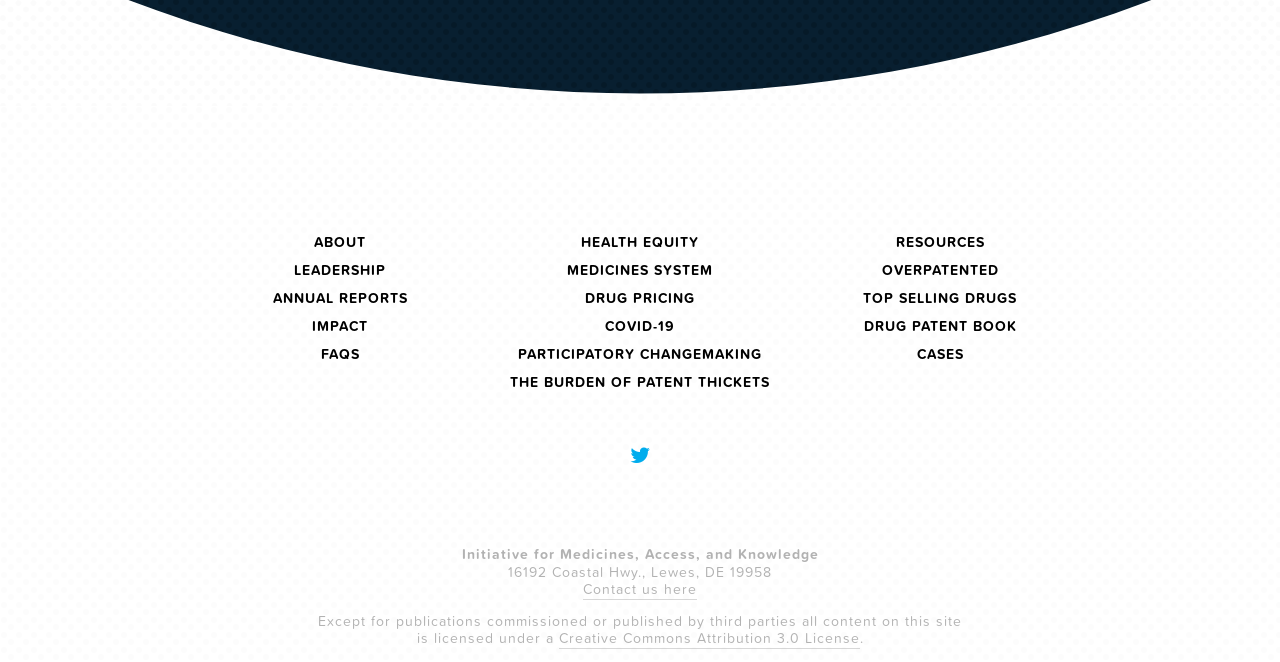Please indicate the bounding box coordinates of the element's region to be clicked to achieve the instruction: "View ANNUAL REPORTS". Provide the coordinates as four float numbers between 0 and 1, i.e., [left, top, right, bottom].

[0.213, 0.429, 0.318, 0.471]